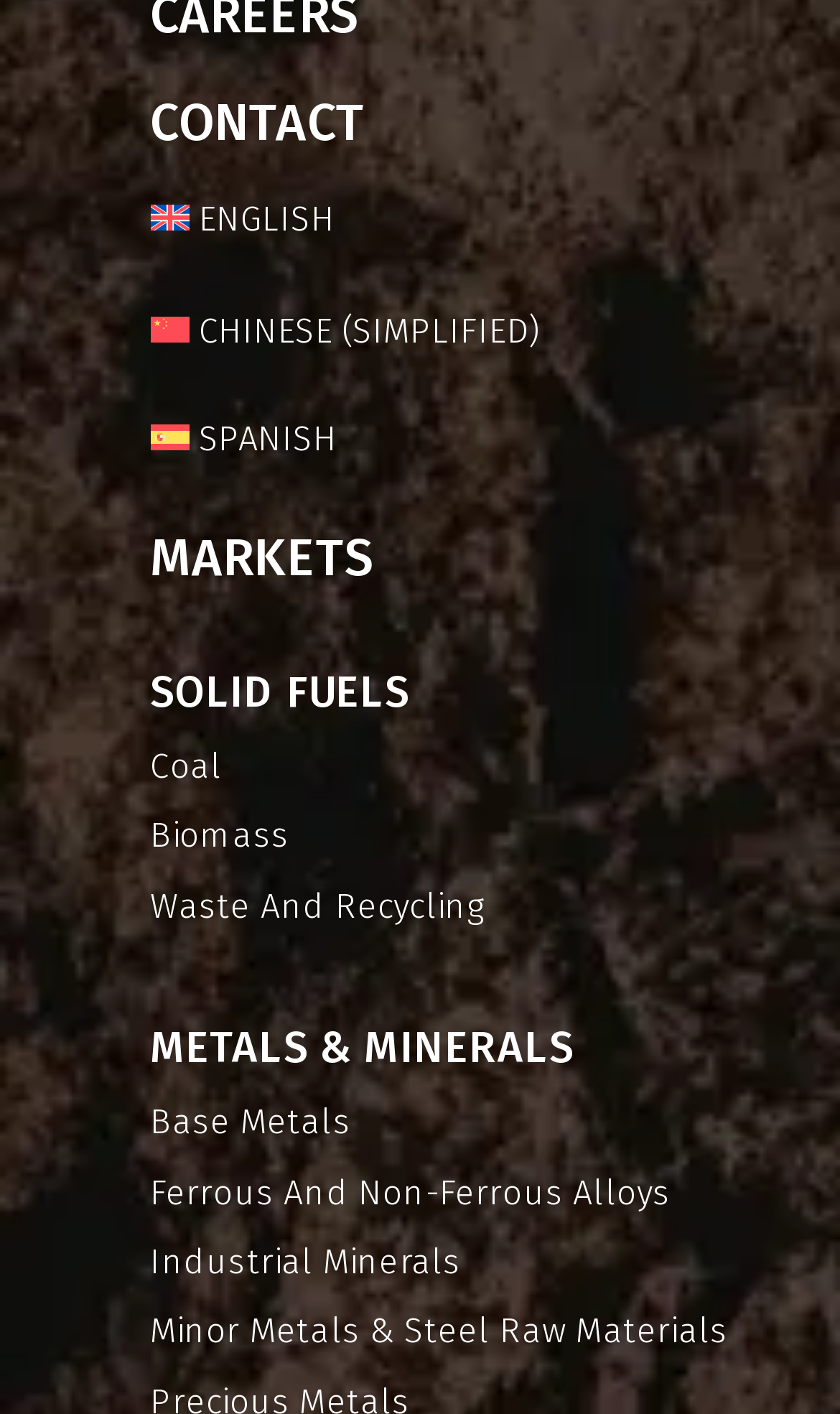Determine the bounding box coordinates of the clickable element to complete this instruction: "Visit the website". Provide the coordinates in the format of four float numbers between 0 and 1, [left, top, right, bottom].

None